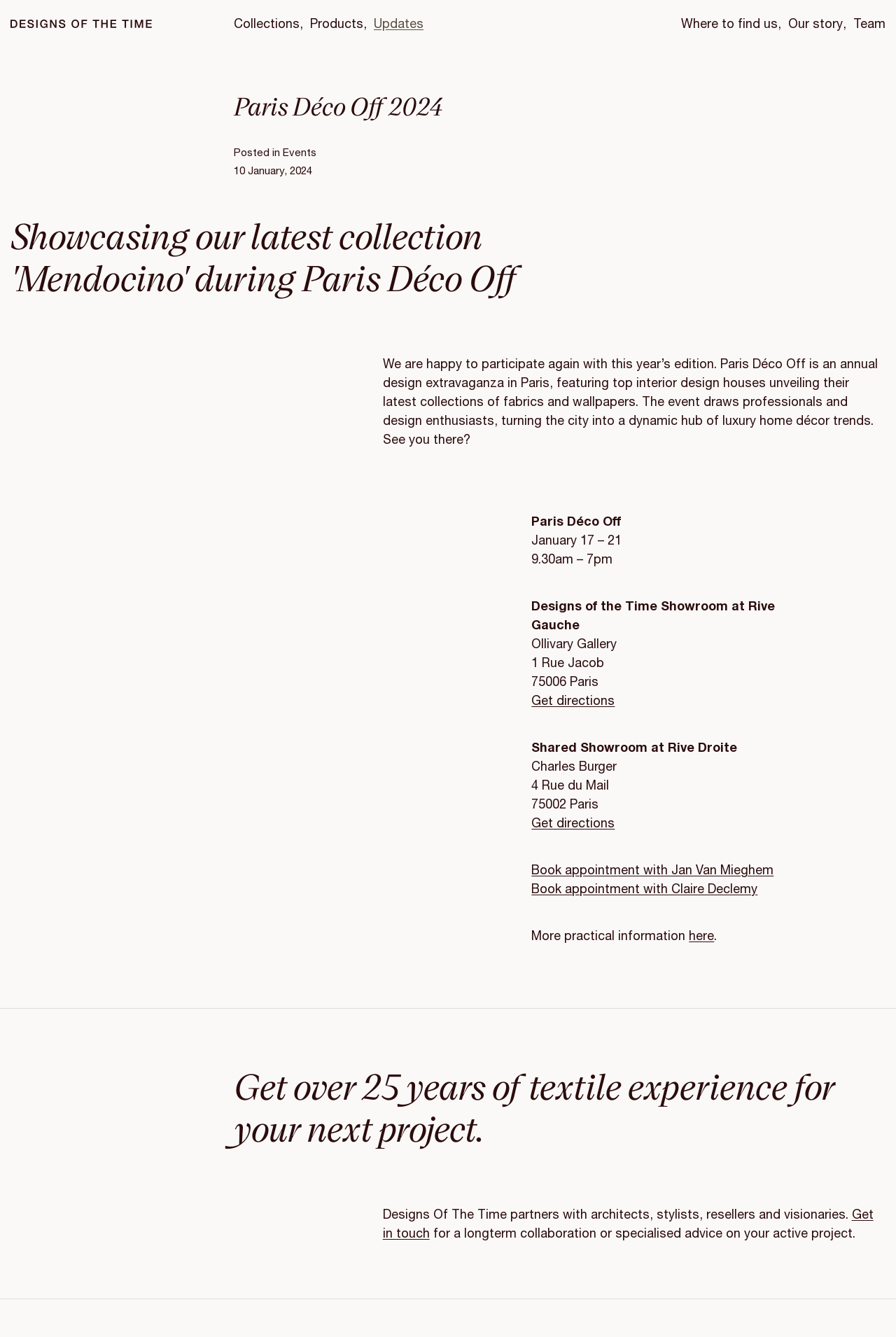Provide your answer in one word or a succinct phrase for the question: 
Where is the Designs of the Time Showroom located?

Rive Gauche